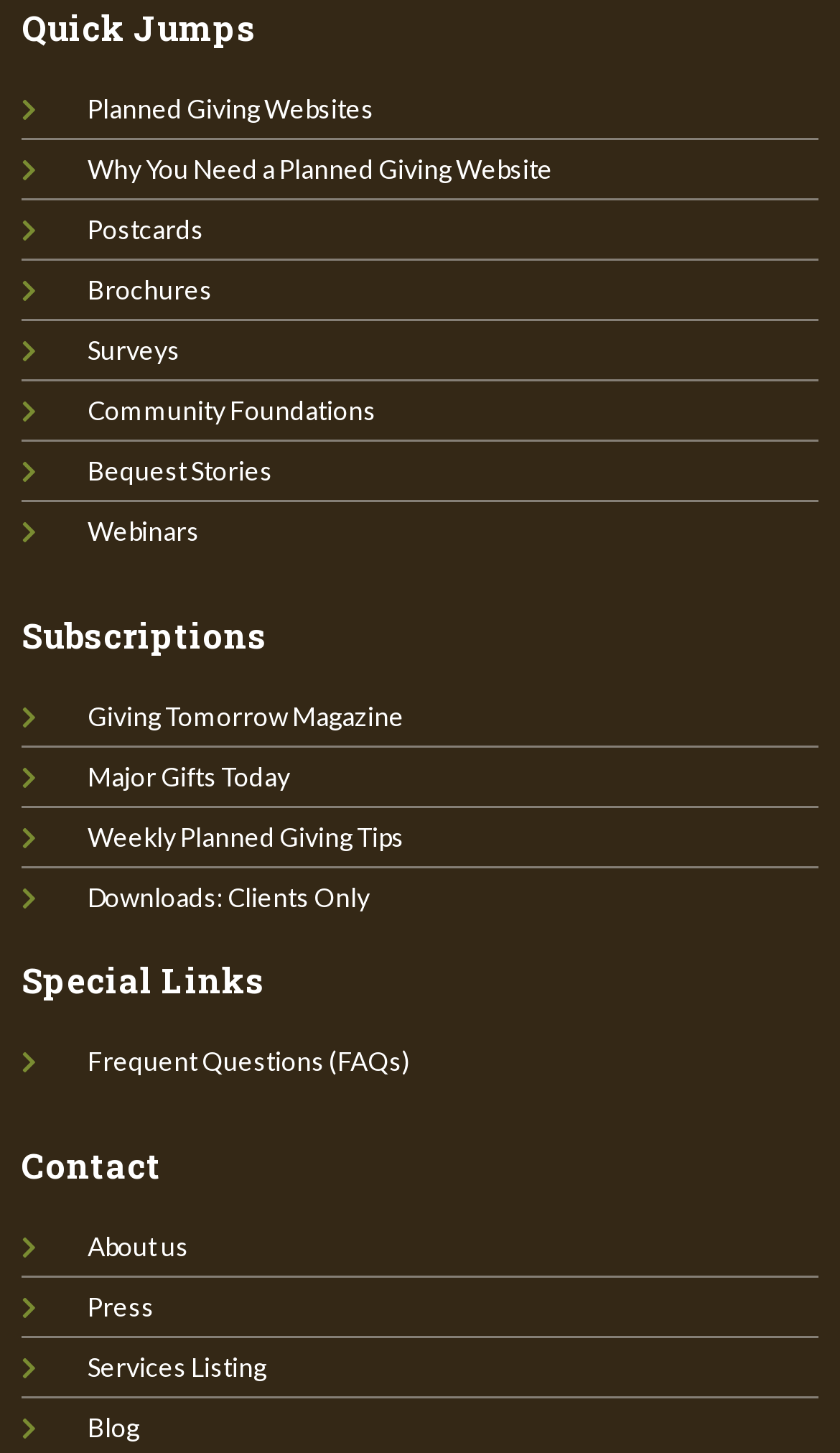Reply to the question with a single word or phrase:
How many links are under 'Quick Jumps'?

9